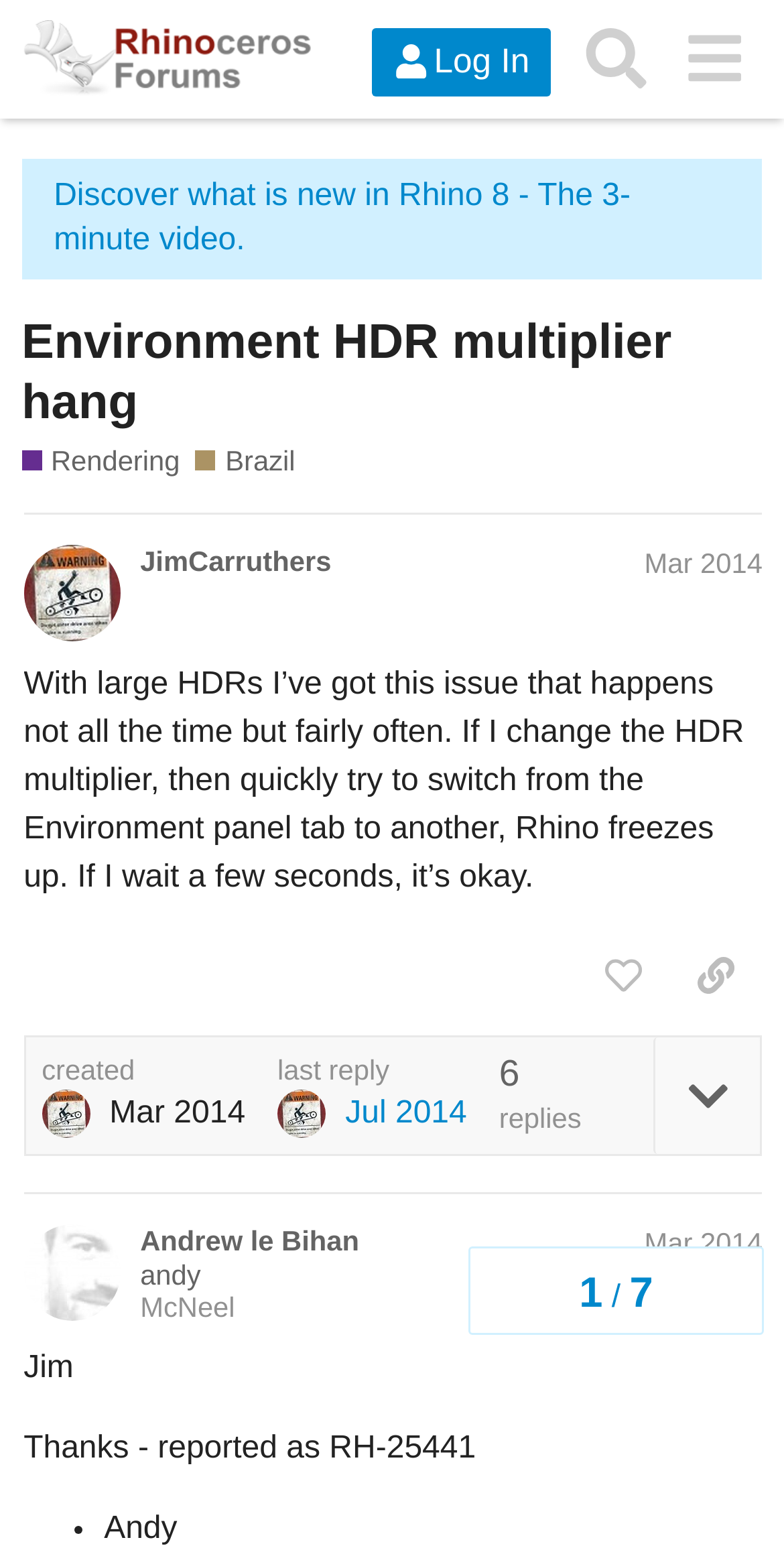Who is the author of the first post?
Please provide a full and detailed response to the question.

The author of the first post can be found in the heading element of the first post, where it says 'JimCarruthers Mar 2014'.